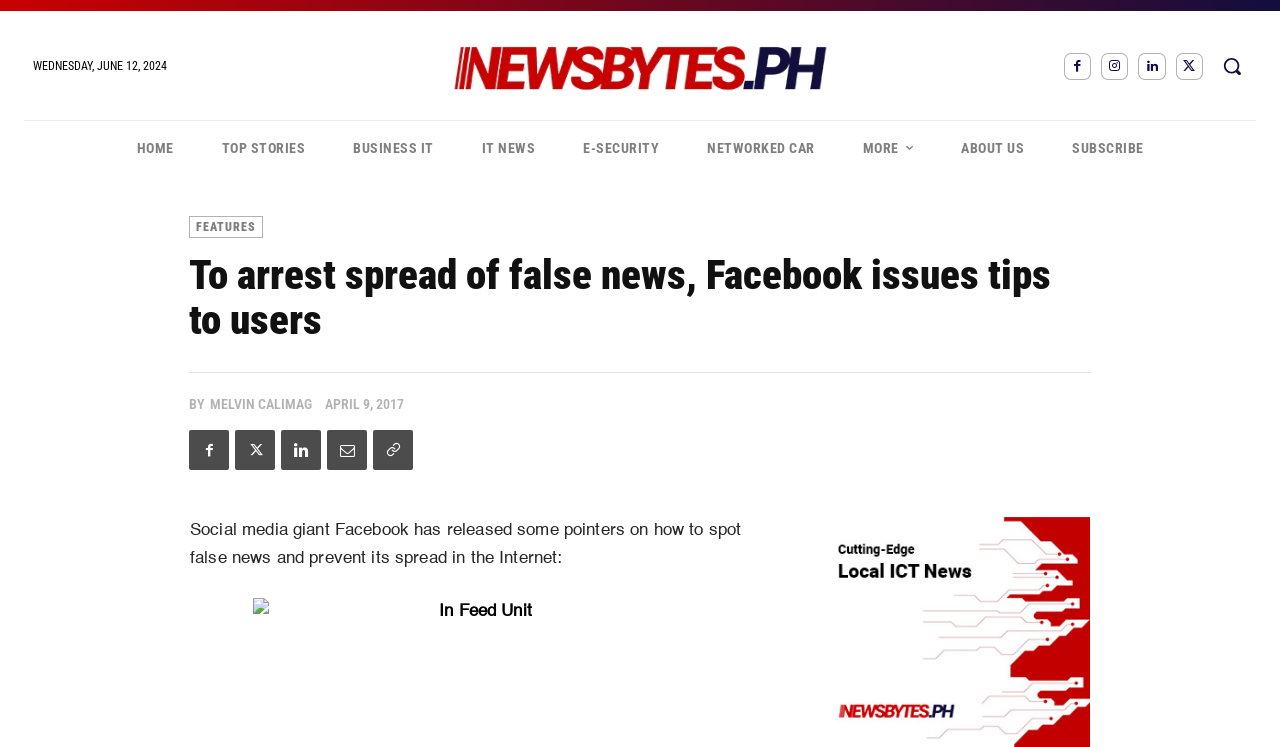Determine the bounding box coordinates for the area that needs to be clicked to fulfill this task: "Go to the home page". The coordinates must be given as four float numbers between 0 and 1, i.e., [left, top, right, bottom].

[0.088, 0.162, 0.154, 0.236]